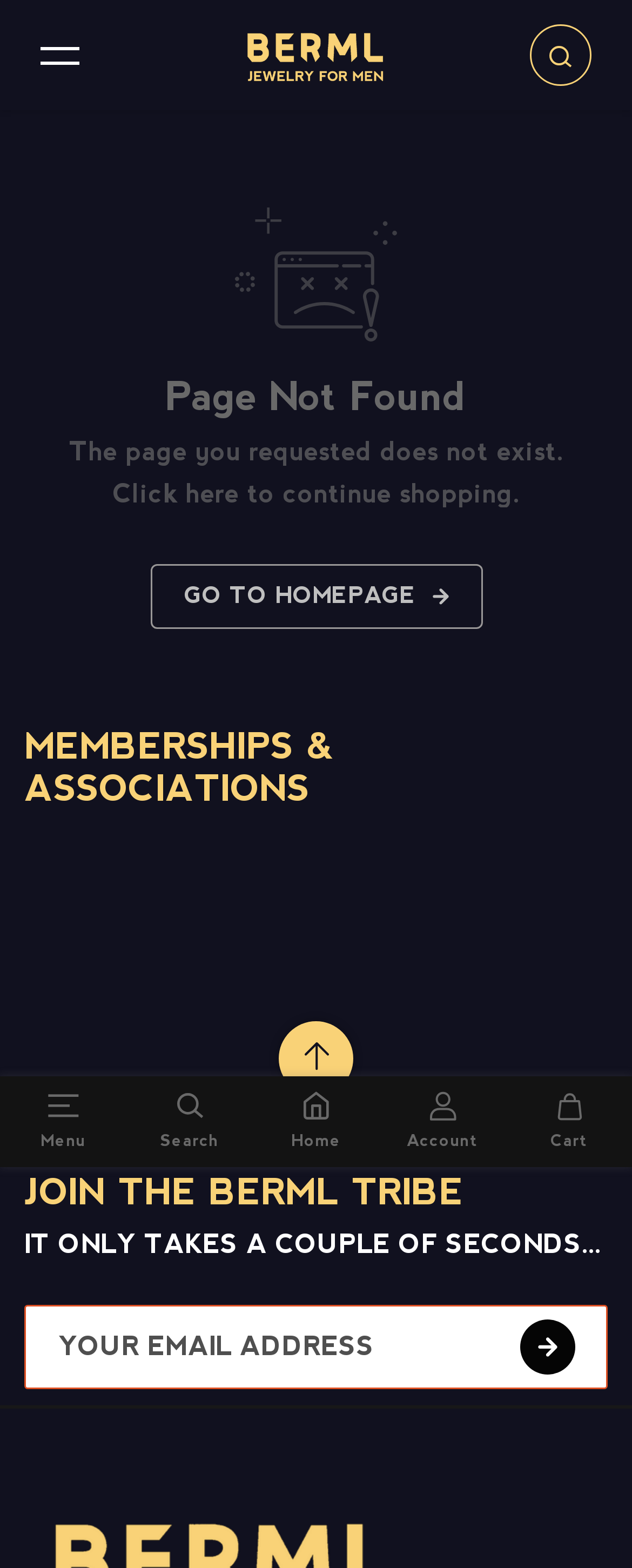Please locate the bounding box coordinates of the element that needs to be clicked to achieve the following instruction: "Click to continue shopping". The coordinates should be four float numbers between 0 and 1, i.e., [left, top, right, bottom].

[0.237, 0.359, 0.763, 0.401]